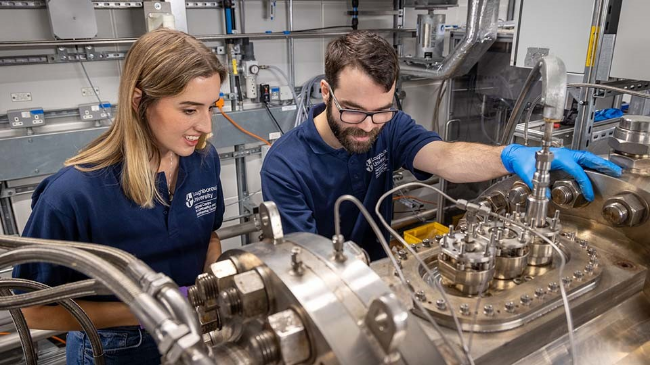What is the machinery filled with?
Based on the image, give a concise answer in the form of a single word or short phrase.

Valves and components